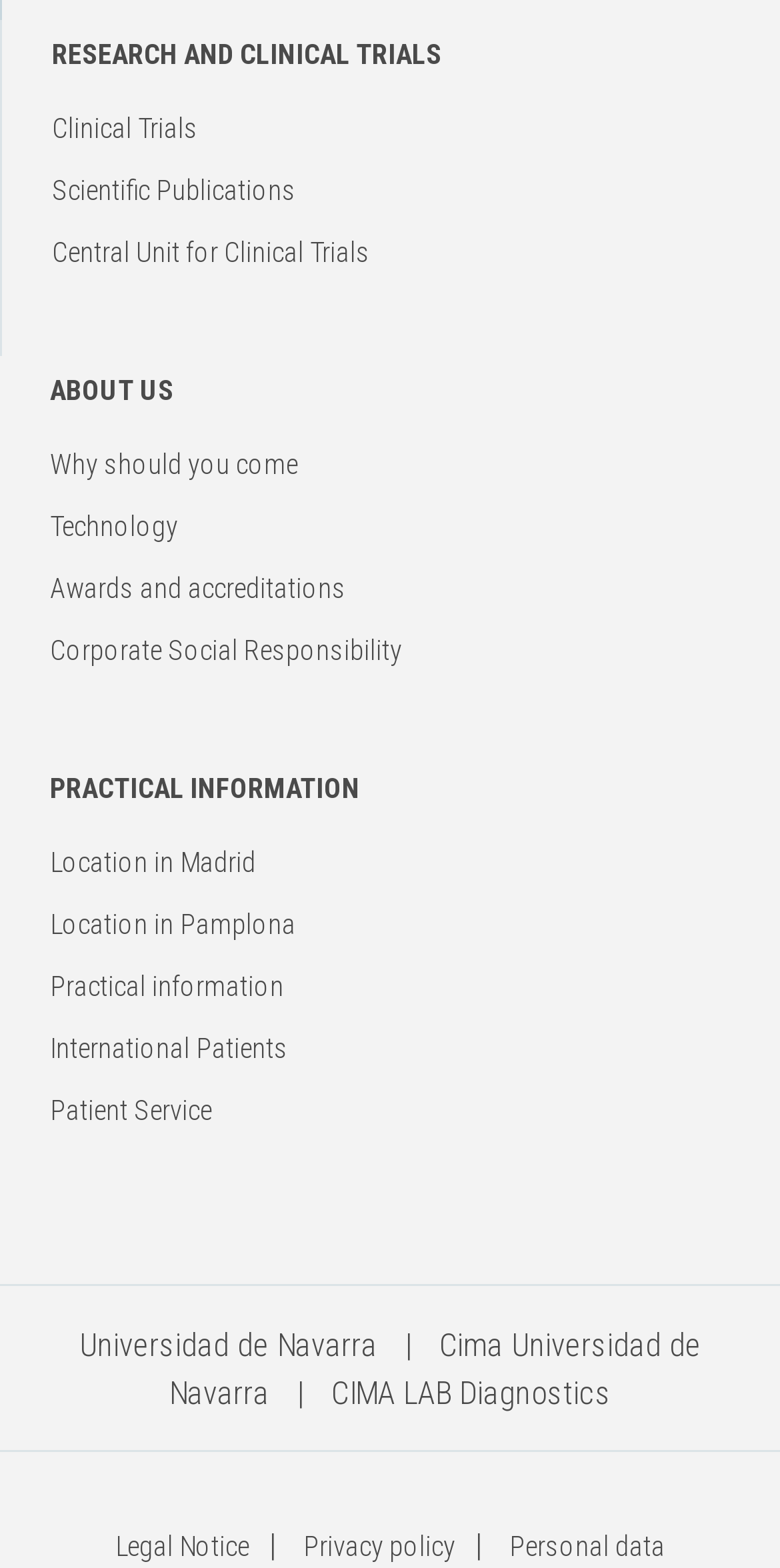Highlight the bounding box coordinates of the element that should be clicked to carry out the following instruction: "Learn about the technology". The coordinates must be given as four float numbers ranging from 0 to 1, i.e., [left, top, right, bottom].

[0.064, 0.326, 0.228, 0.346]